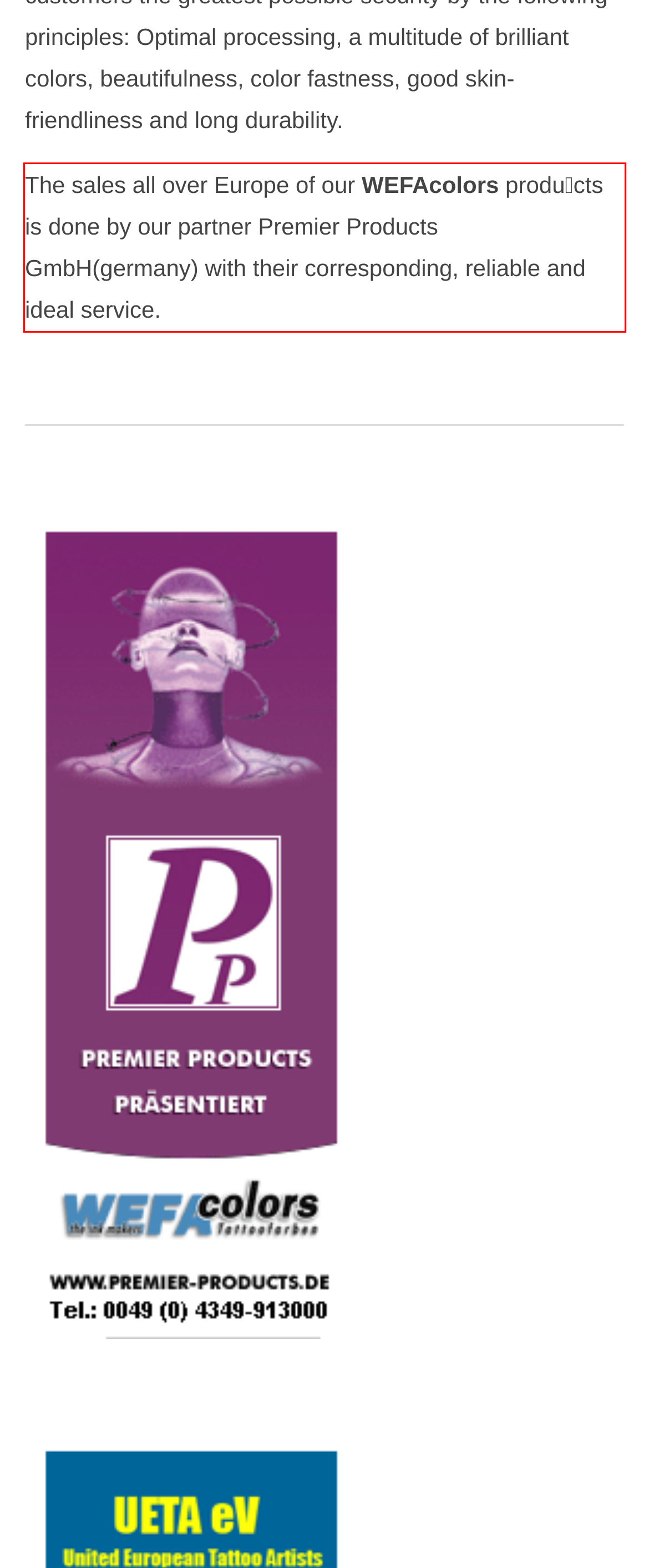Perform OCR on the text inside the red-bordered box in the provided screenshot and output the content.

The sales all over Europe of our WEFAcolors products is done by our partner Premier Products GmbH(germany) with their corresponding, reliable and ideal service.